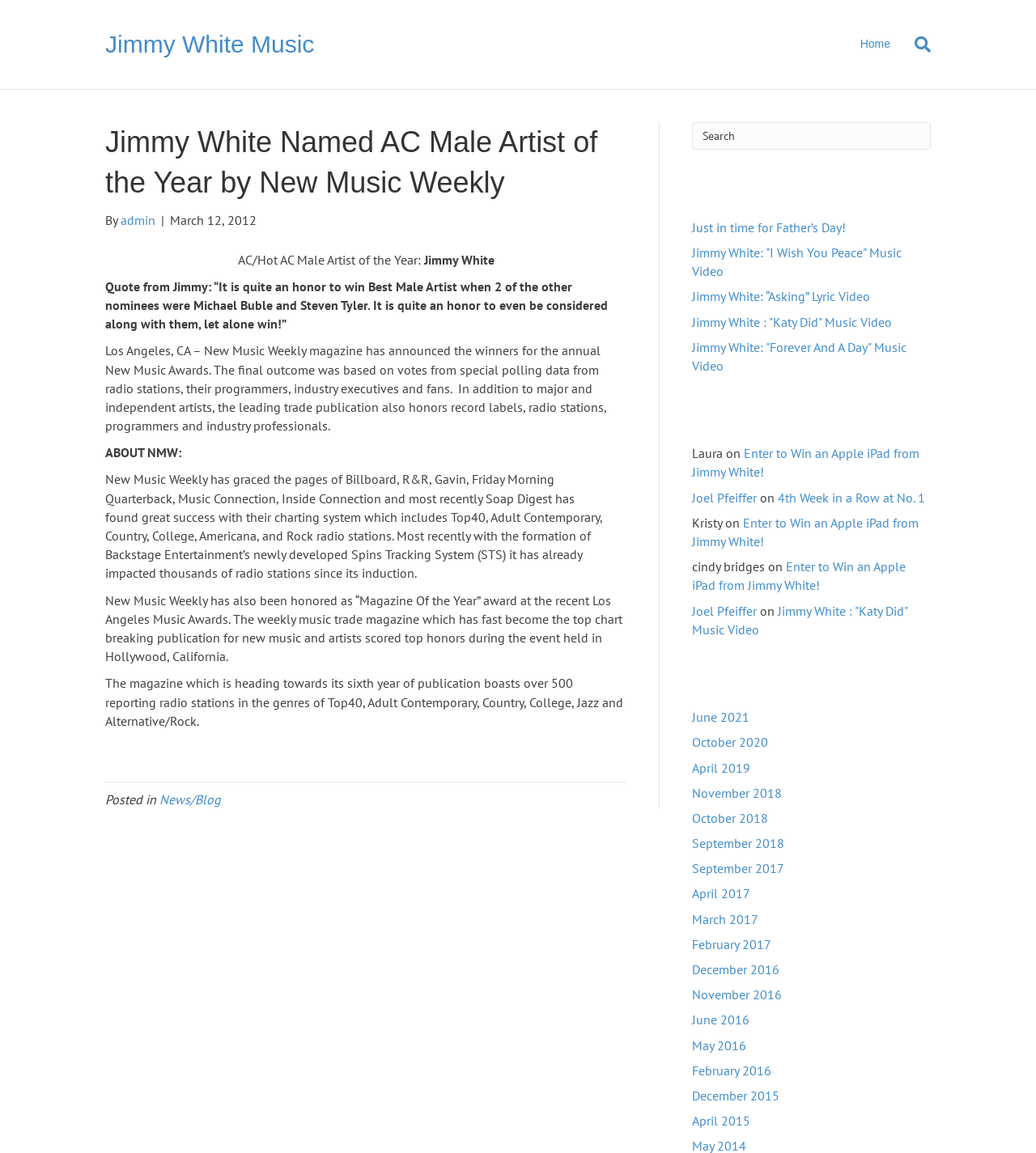Locate the bounding box of the UI element defined by this description: "Jimmy White Music". The coordinates should be given as four float numbers between 0 and 1, formatted as [left, top, right, bottom].

[0.102, 0.023, 0.355, 0.054]